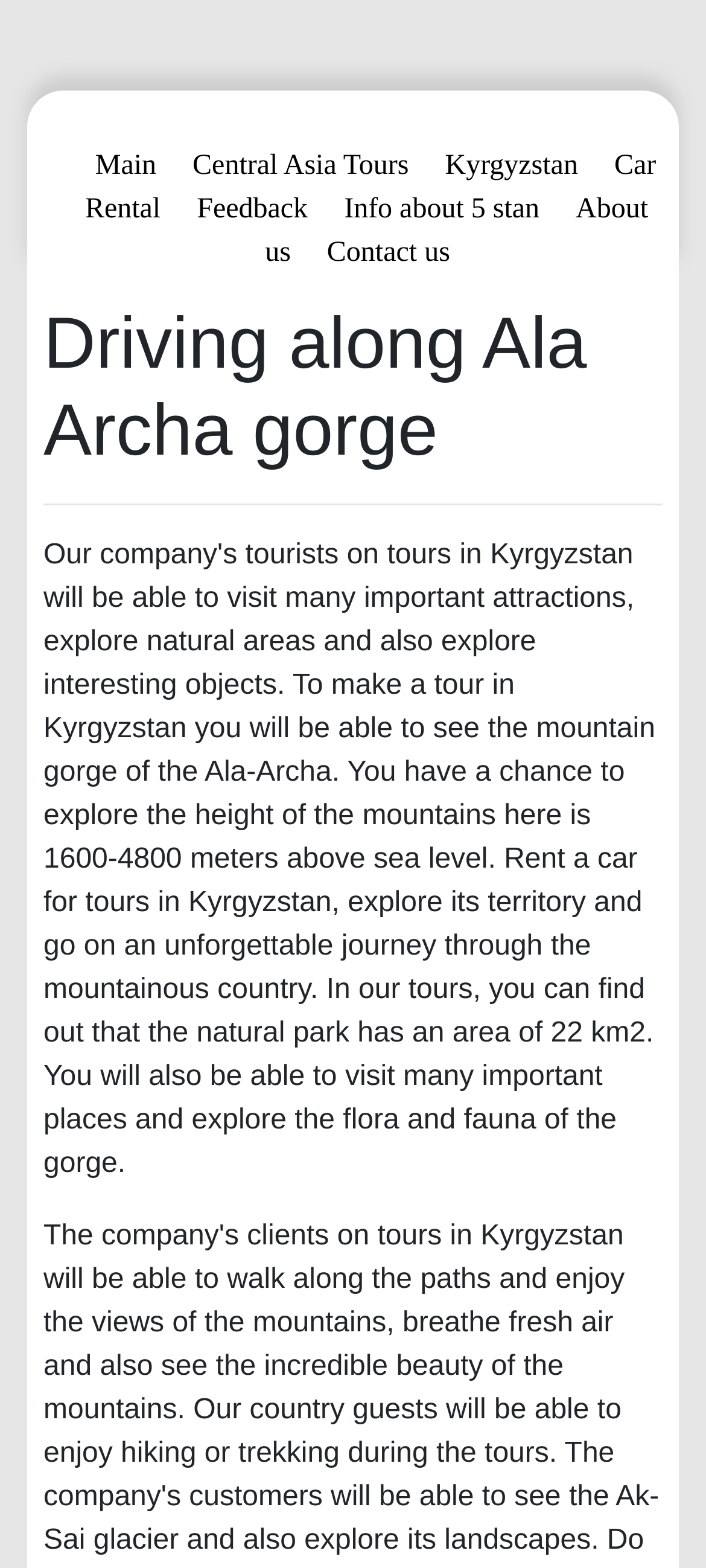Locate the bounding box of the UI element with the following description: "Kyrgyzstan".

[0.605, 0.084, 0.844, 0.127]